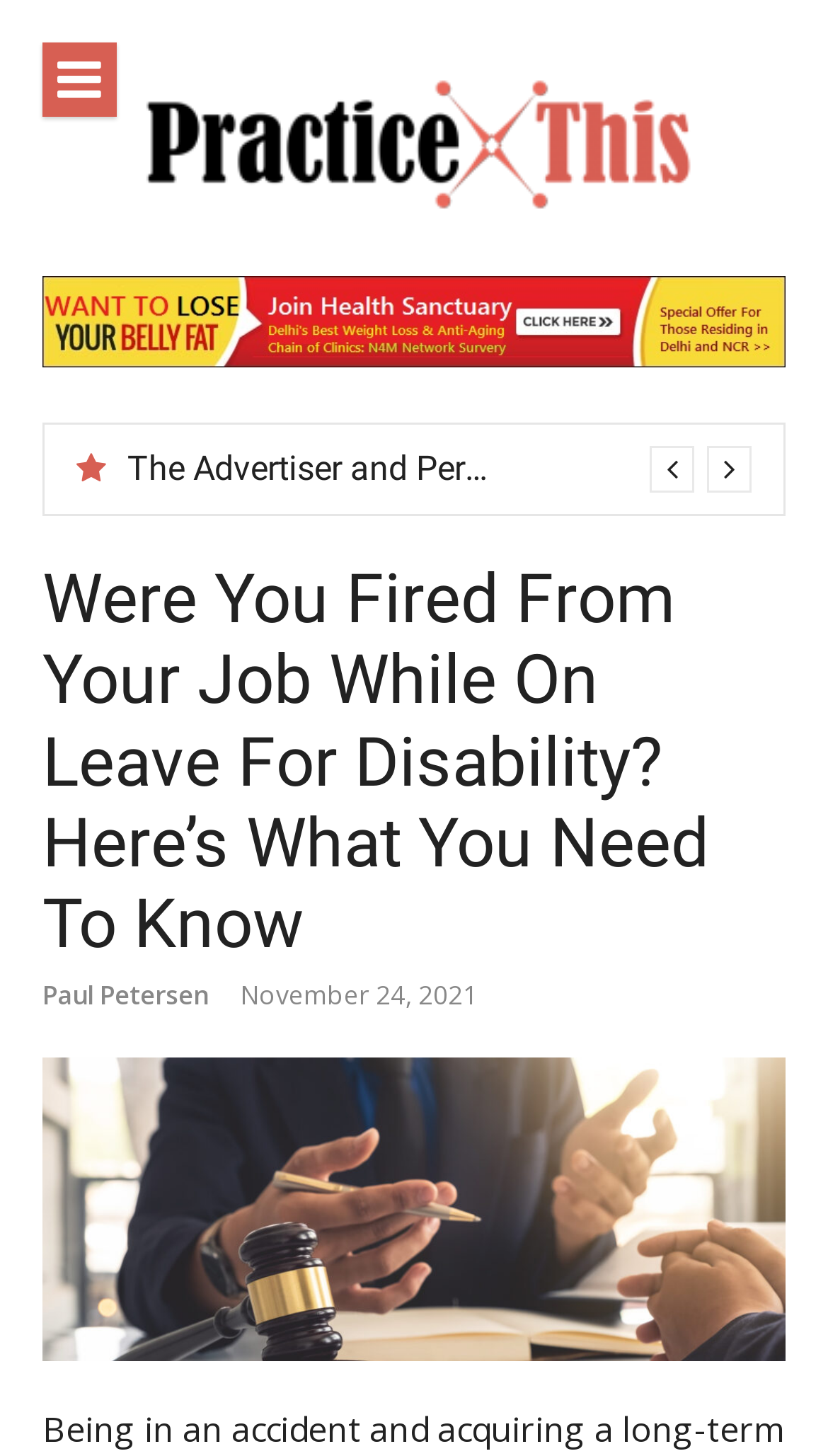Extract the bounding box coordinates for the described element: "name="s" placeholder="Search"". The coordinates should be represented as four float numbers between 0 and 1: [left, top, right, bottom].

None